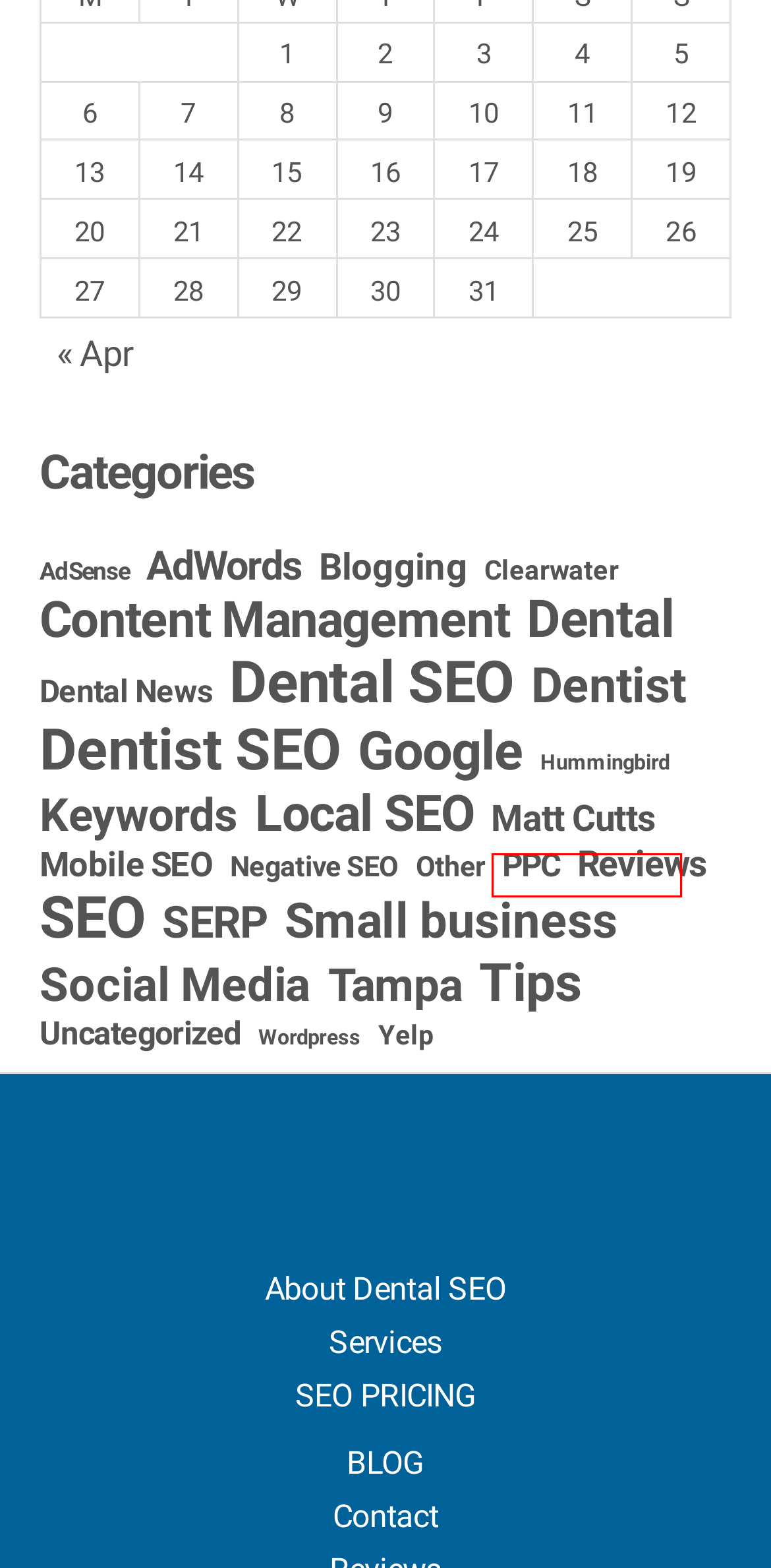You are given a webpage screenshot where a red bounding box highlights an element. Determine the most fitting webpage description for the new page that loads after clicking the element within the red bounding box. Here are the candidates:
A. Contact - Affordable Dental SEO
B. Dental News Archives - Affordable Dental SEO
C. Dentist Archives - Affordable Dental SEO
D. Mobile SEO Archives - Affordable Dental SEO
E. Uncategorized Archives - Affordable Dental SEO
F. Tips Archives - Affordable Dental SEO
G. Wordpress Archives - Affordable Dental SEO
H. Social Media Archives - Affordable Dental SEO

D